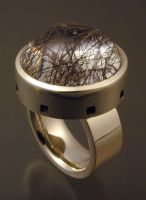Generate an in-depth description of the image.

The image showcases a striking ring designed by Steven Brixner, titled "Flat Shank," created in 2013. This unique piece features a captivating tourmalinated quartz stone, characterized by its intricate internal patterns reminiscent of fine threads or strands, set within a sleek sterling silver band. The ring measures 1.25 x 0.875 inches and exemplifies contemporary jewelry design, blending natural beauty with modern elegance. Such pieces highlight the artistry and craftsmanship inherent in fine jewelry, making them not just adornments but also wearable works of art. The photography is credited to the artist, further emphasizing the connection between the creator and the artifact.